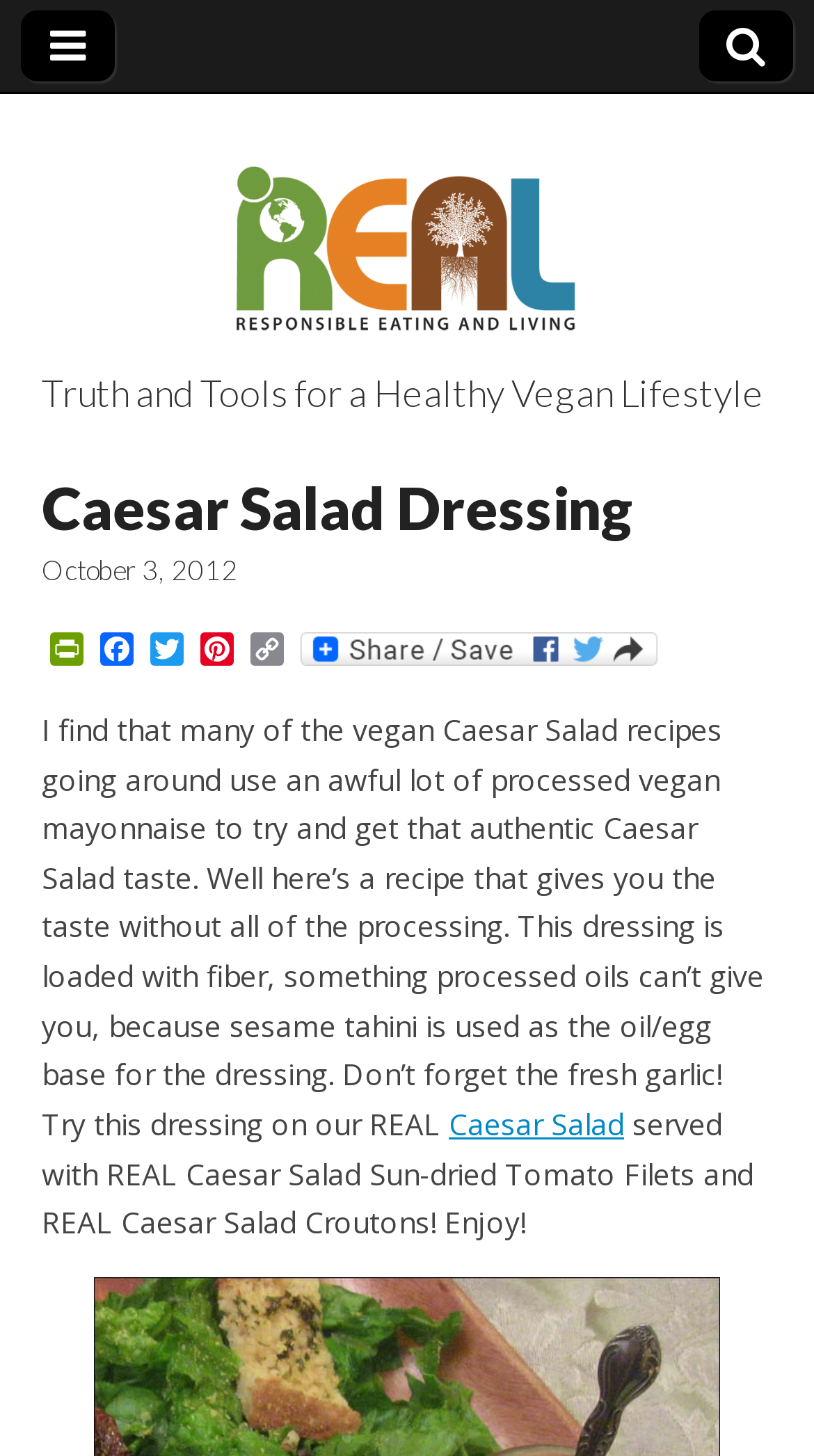Specify the bounding box coordinates of the area to click in order to follow the given instruction: "Click the Facebook link."

[0.113, 0.434, 0.174, 0.46]